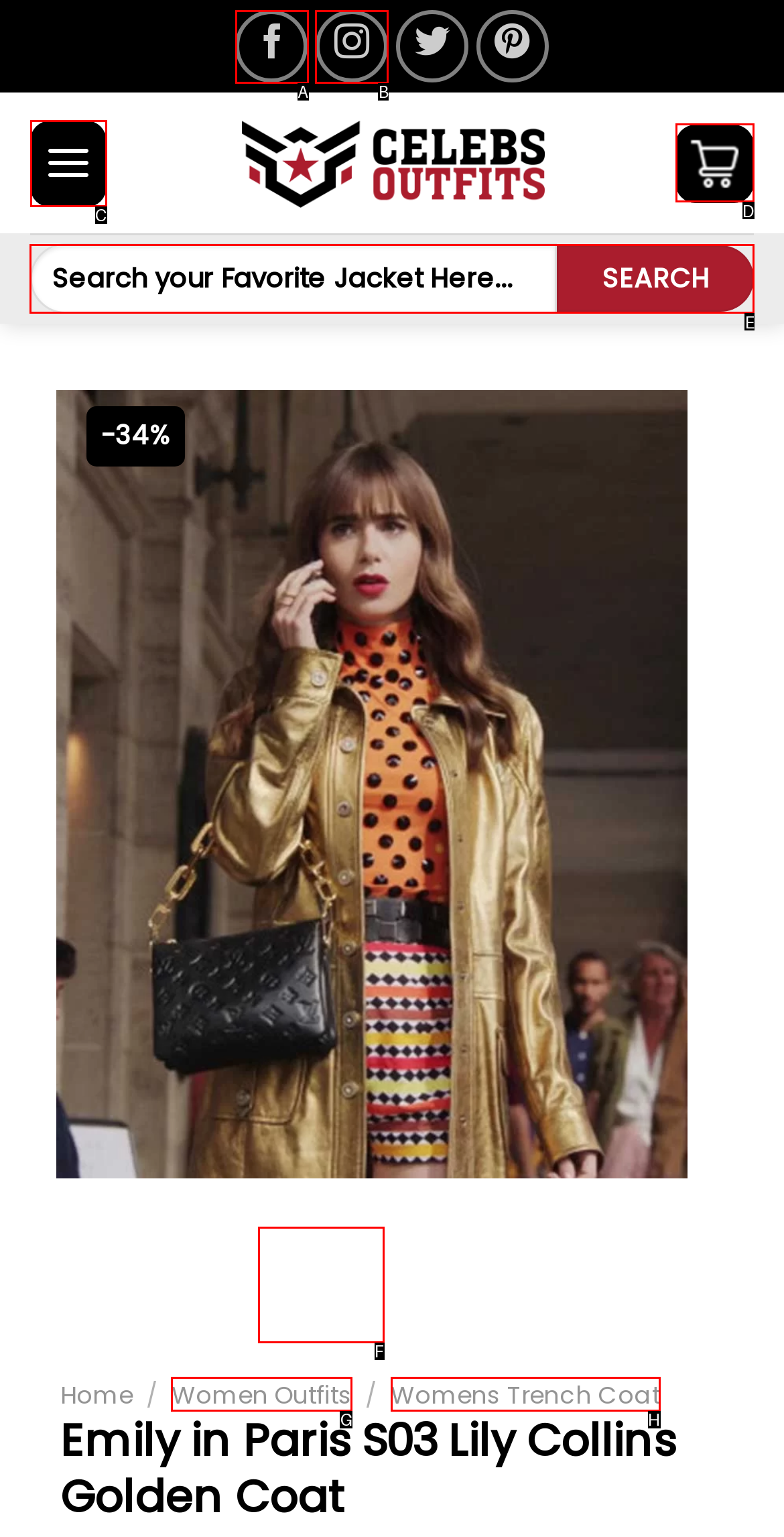Indicate which UI element needs to be clicked to fulfill the task: Search for products
Answer with the letter of the chosen option from the available choices directly.

E